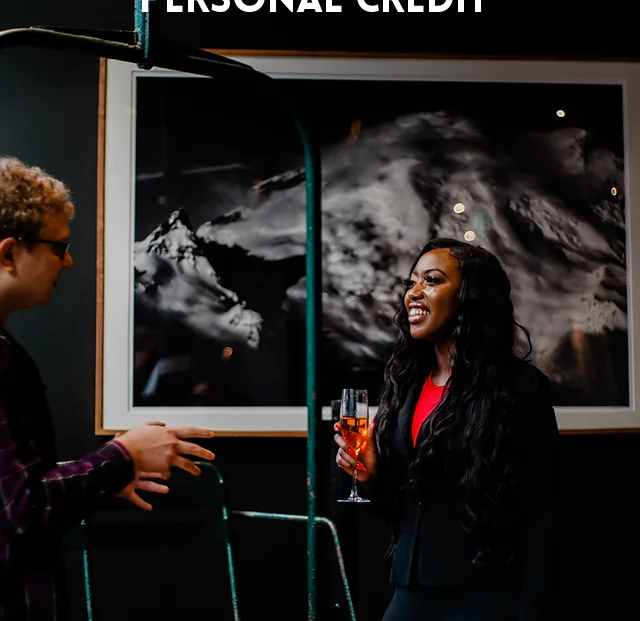What is the man wearing?
Can you give a detailed and elaborate answer to the question?

The caption states that the man is wearing a 'stylish plaid shirt', which suggests that his attire is a plaid-patterned shirt.